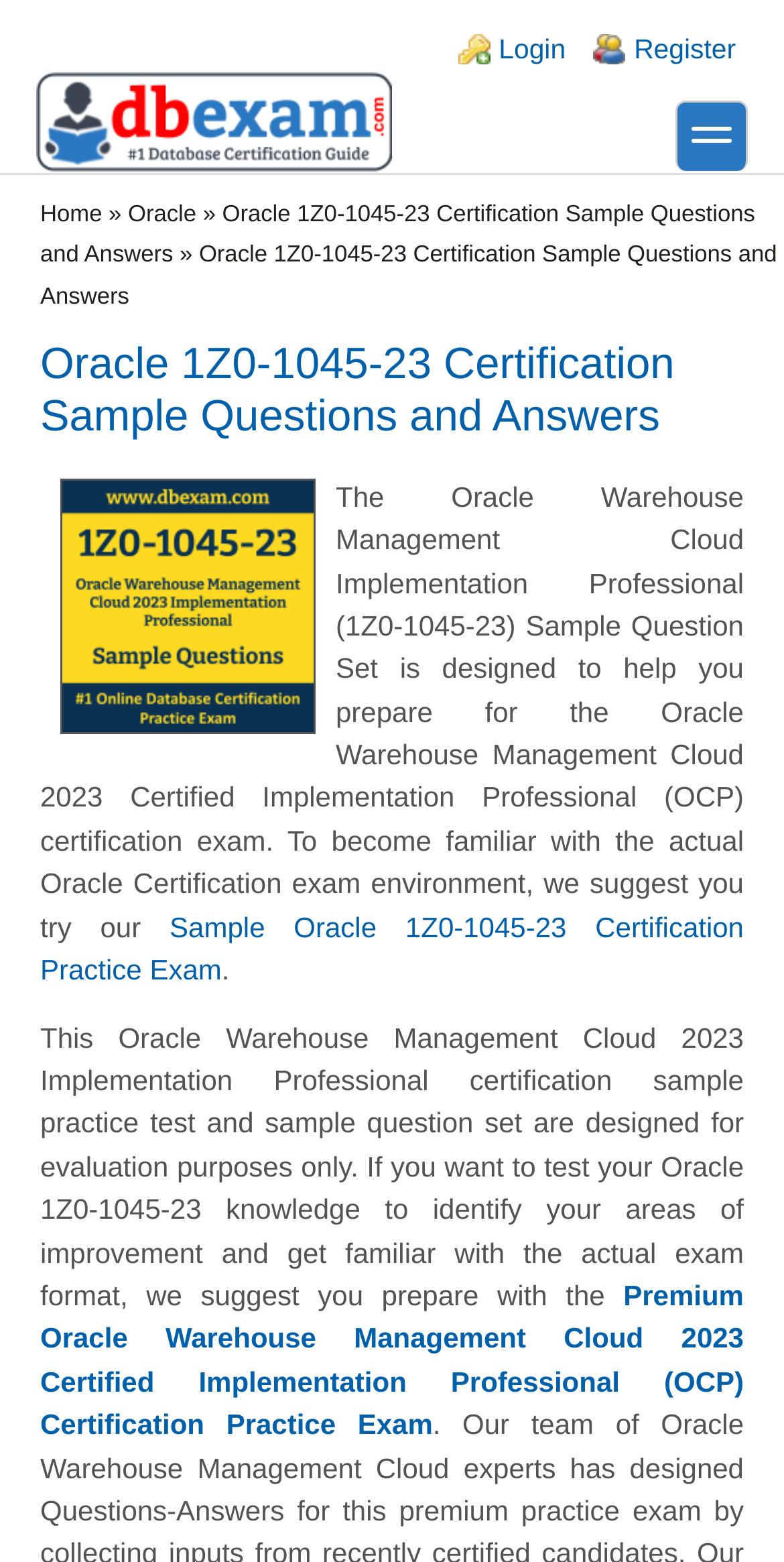Please determine the bounding box coordinates of the element's region to click in order to carry out the following instruction: "Click on the 'Login' link". The coordinates should be four float numbers between 0 and 1, i.e., [left, top, right, bottom].

[0.636, 0.022, 0.721, 0.041]